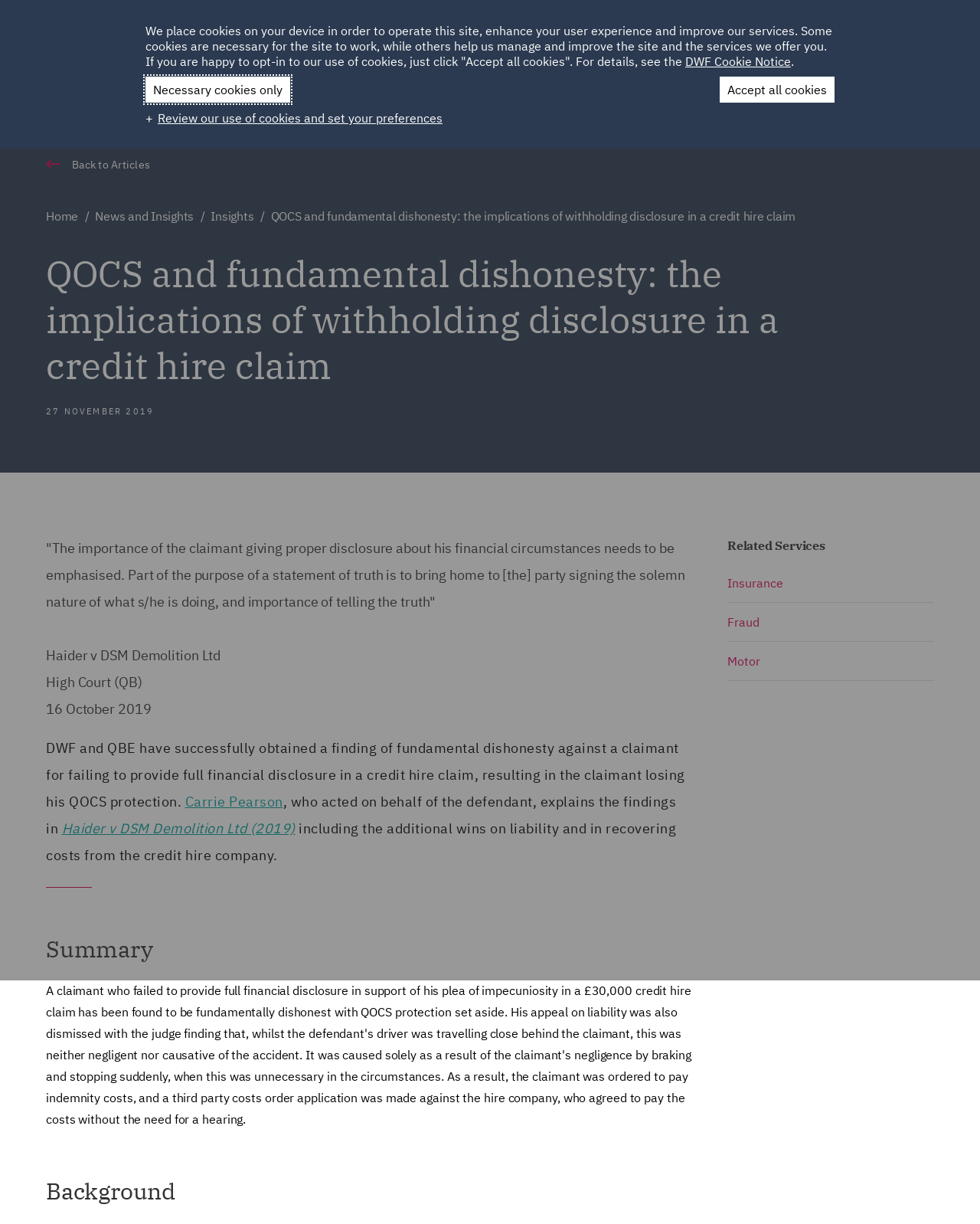Locate the bounding box coordinates of the clickable element to fulfill the following instruction: "Click HOME". Provide the coordinates as four float numbers between 0 and 1 in the format [left, top, right, bottom].

[0.435, 0.021, 0.466, 0.029]